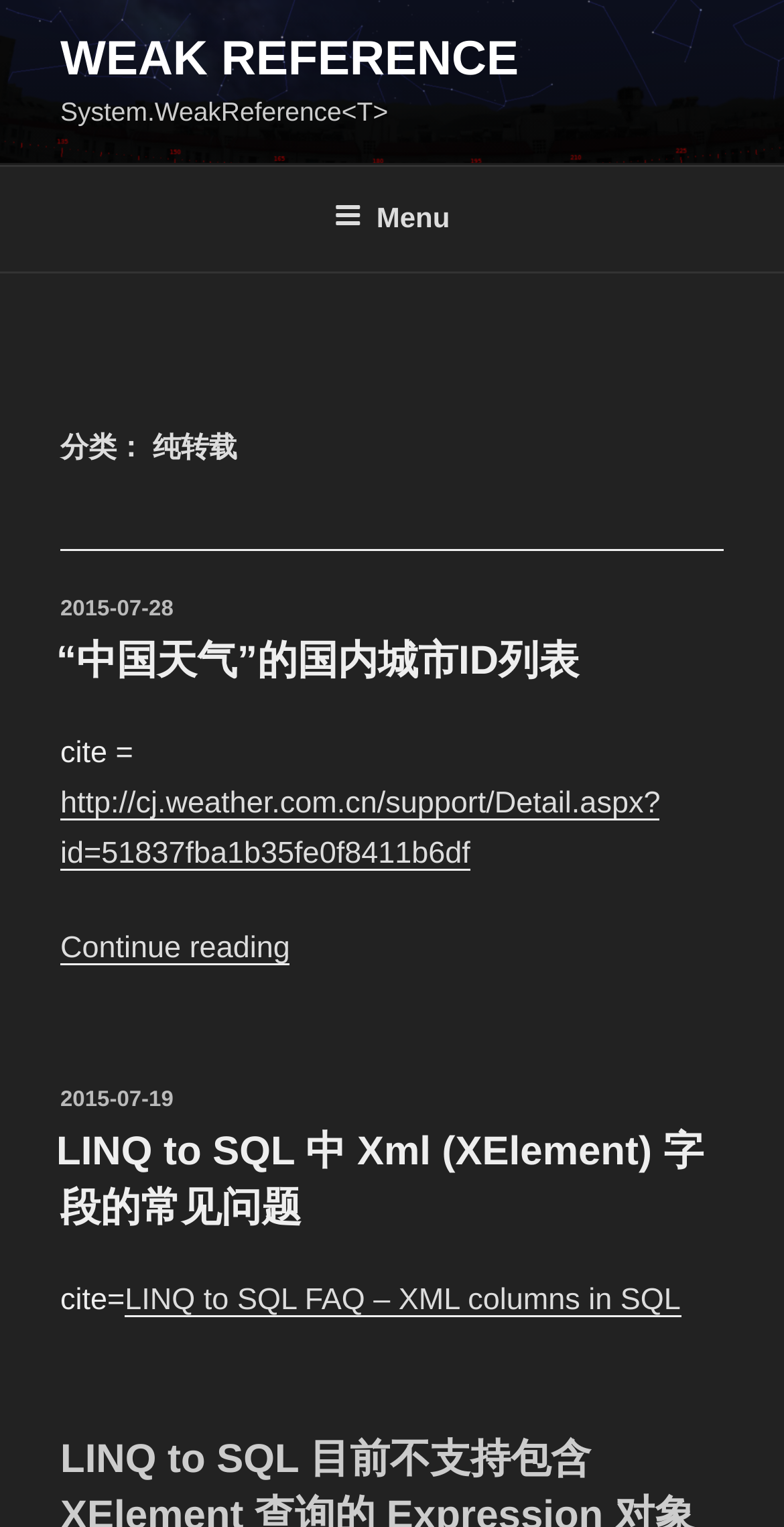Could you highlight the region that needs to be clicked to execute the instruction: "See all recent posts"?

None